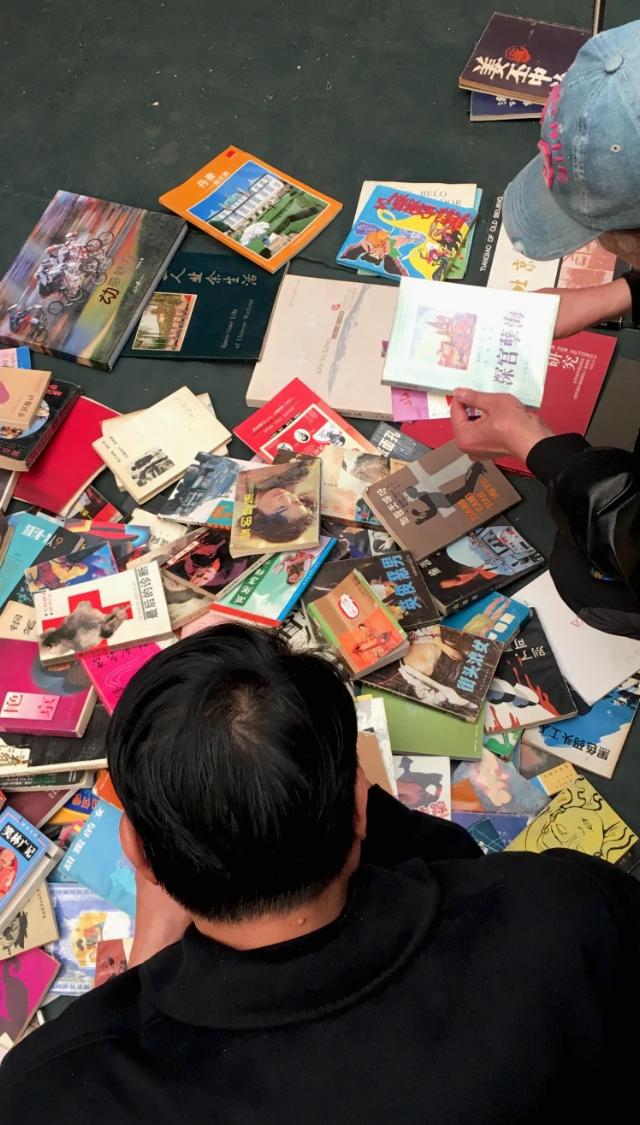Explain what is happening in the image with as much detail as possible.

The image depicts a vibrant and eclectic collection of books strewn across a floor, reflecting the cultural and literary landscape of China. Two individuals are engaged in a thoughtful exploration of the texts, with one person lifting a book to examine its contents closely, while the second appears to be reviewing the surrounding materials. The array of book covers showcases a rich tapestry of colors and designs, hinting at diverse genres and subjects that span from political discourse to literature and historical narratives. This scene embodies the practices and politics of reading in China, central to the thematic exploration of the book series "Practices and Politics of Reading in China," which investigates how reading shapes personal and social contexts within Chinese society.